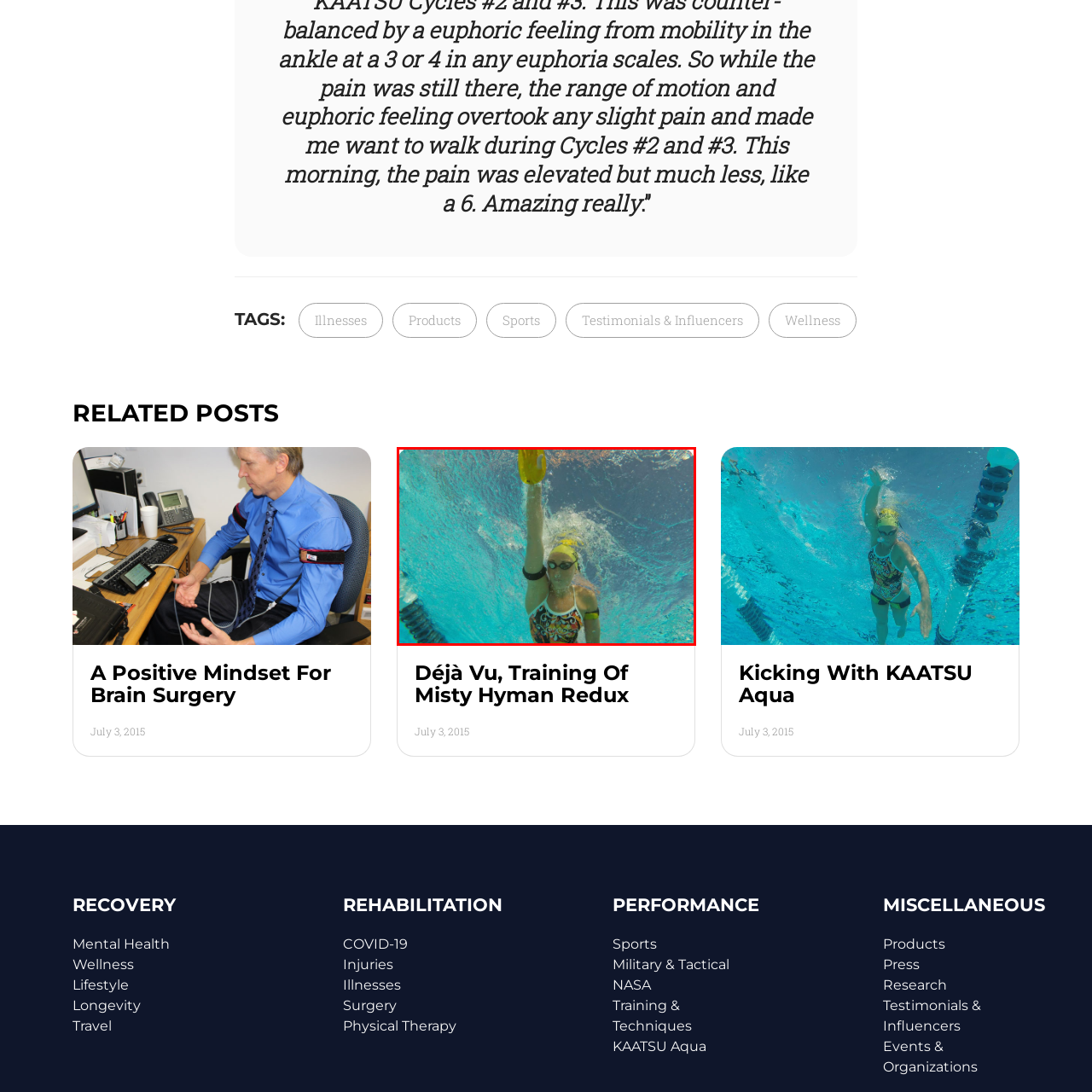Please examine the image highlighted by the red rectangle and provide a comprehensive answer to the following question based on the visual information present:
What is the swimmer gripping with her hand?

The swimmer is gripping a yellow training paddle with her hand, which is a tool used to enhance her arm strokes and improve her technique in the water.